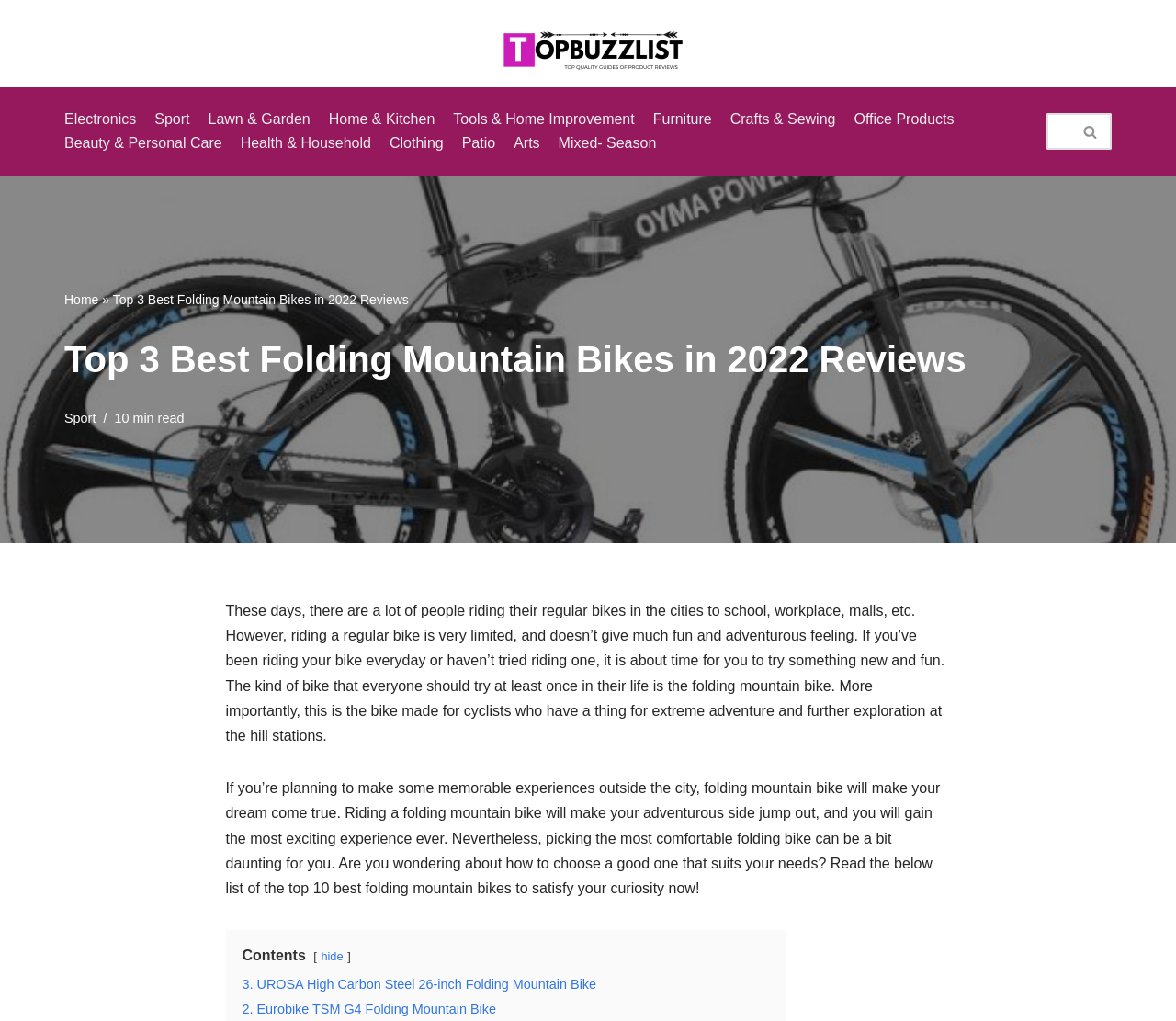Give a concise answer using one word or a phrase to the following question:
What is the estimated reading time of the article?

10 min